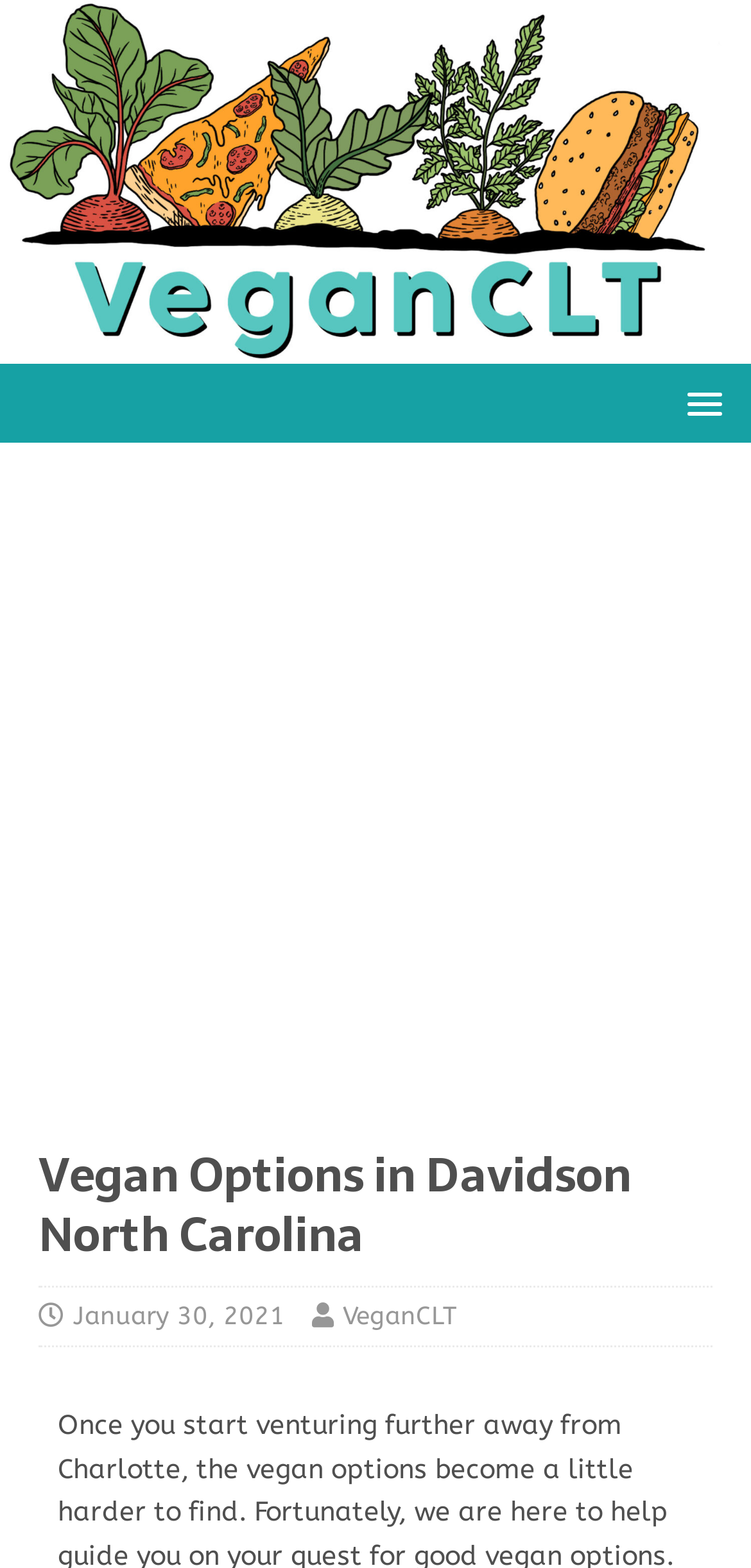Locate the bounding box of the UI element based on this description: "aria-label="Advertisement" name="aswift_1" title="Advertisement"". Provide four float numbers between 0 and 1 as [left, top, right, bottom].

[0.0, 0.319, 1.0, 0.718]